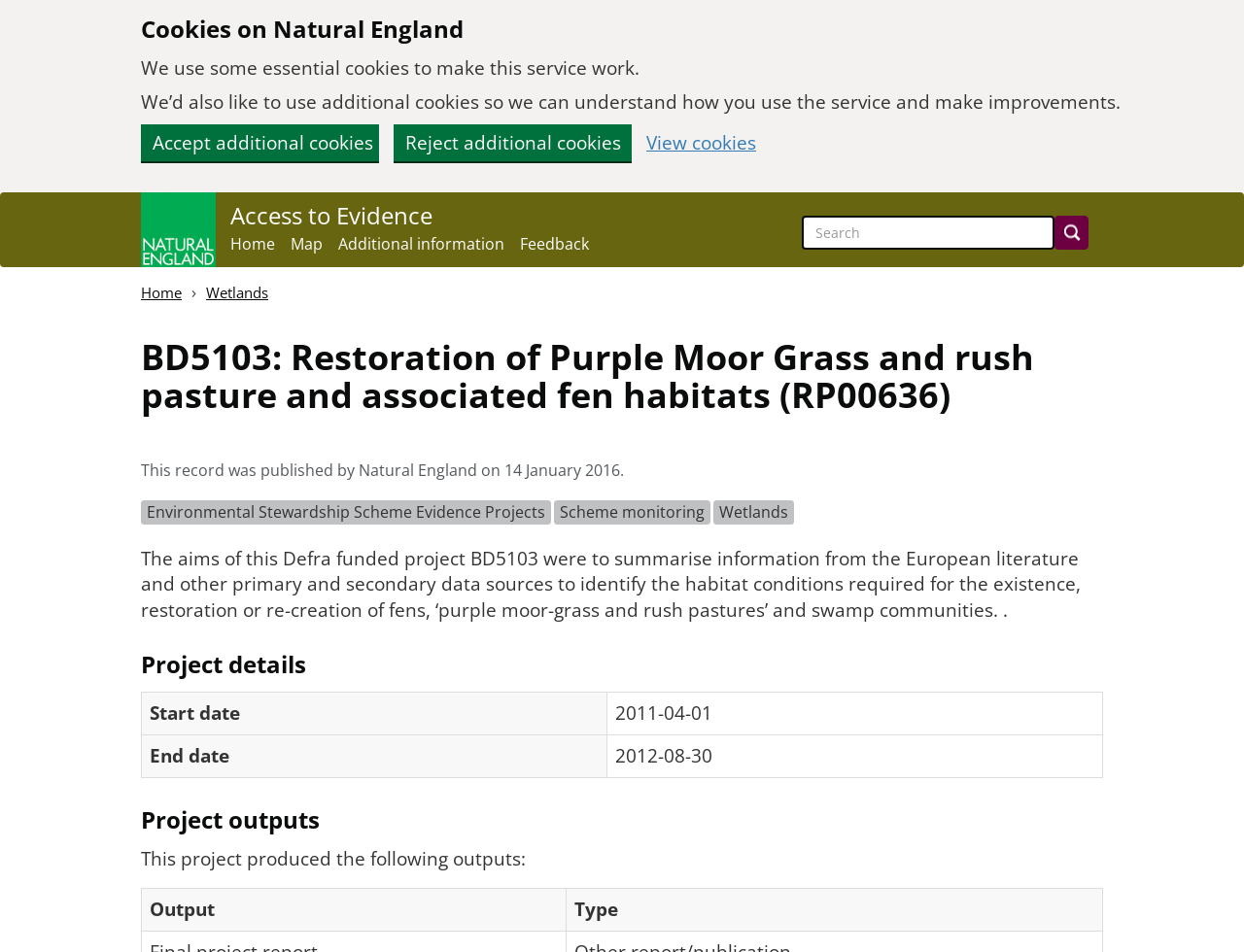Determine the bounding box coordinates of the section to be clicked to follow the instruction: "Go to Natural England homepage". The coordinates should be given as four float numbers between 0 and 1, formatted as [left, top, right, bottom].

[0.113, 0.202, 0.173, 0.281]